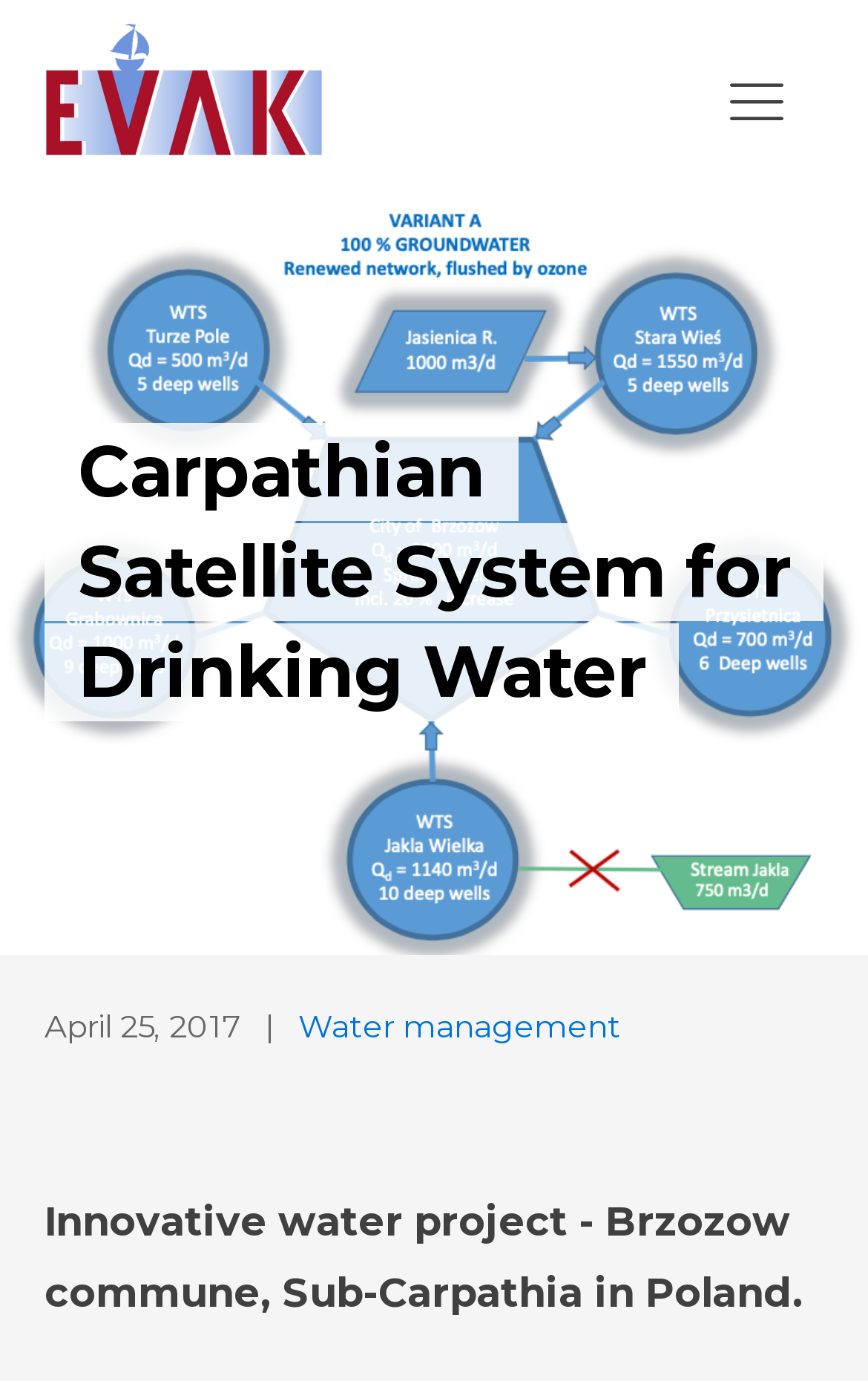How many links are there in the top section?
Based on the image, answer the question with as much detail as possible.

I counted the number of links in the top section by looking at the UI elements and found two links: one with no text and another with an SVG root element that contains a group with the text 'menu'.